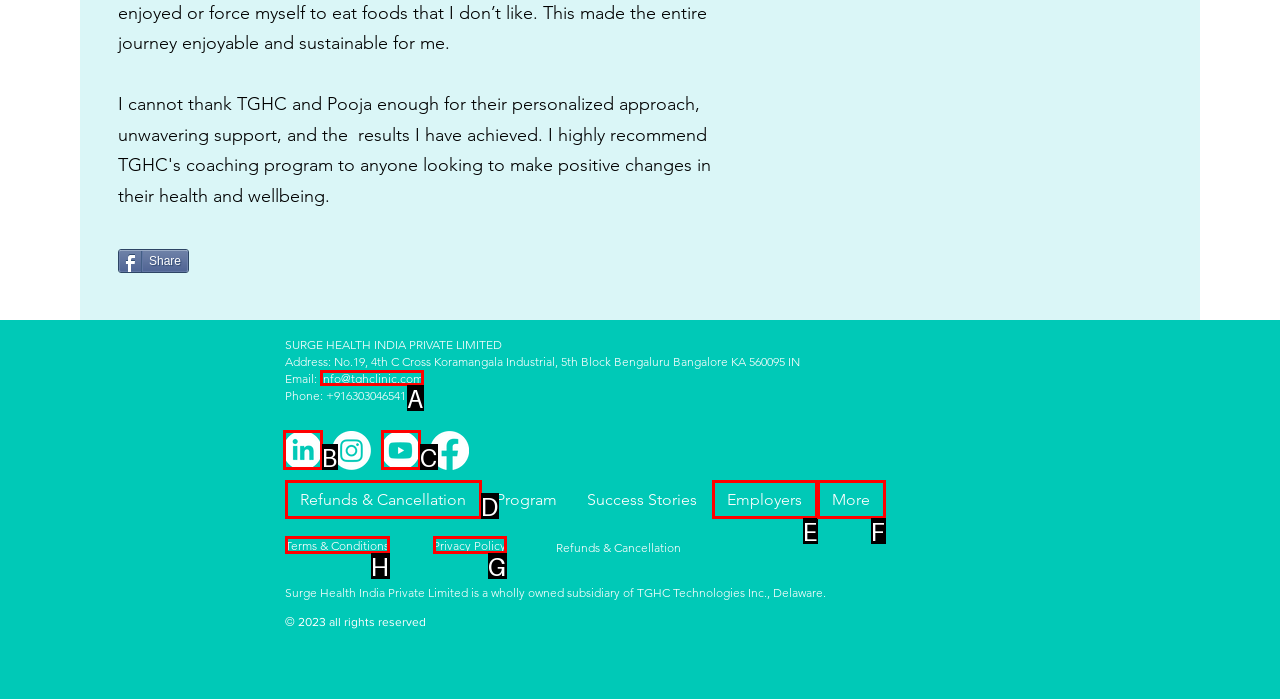Choose the HTML element you need to click to achieve the following task: Read Terms & Conditions
Respond with the letter of the selected option from the given choices directly.

H